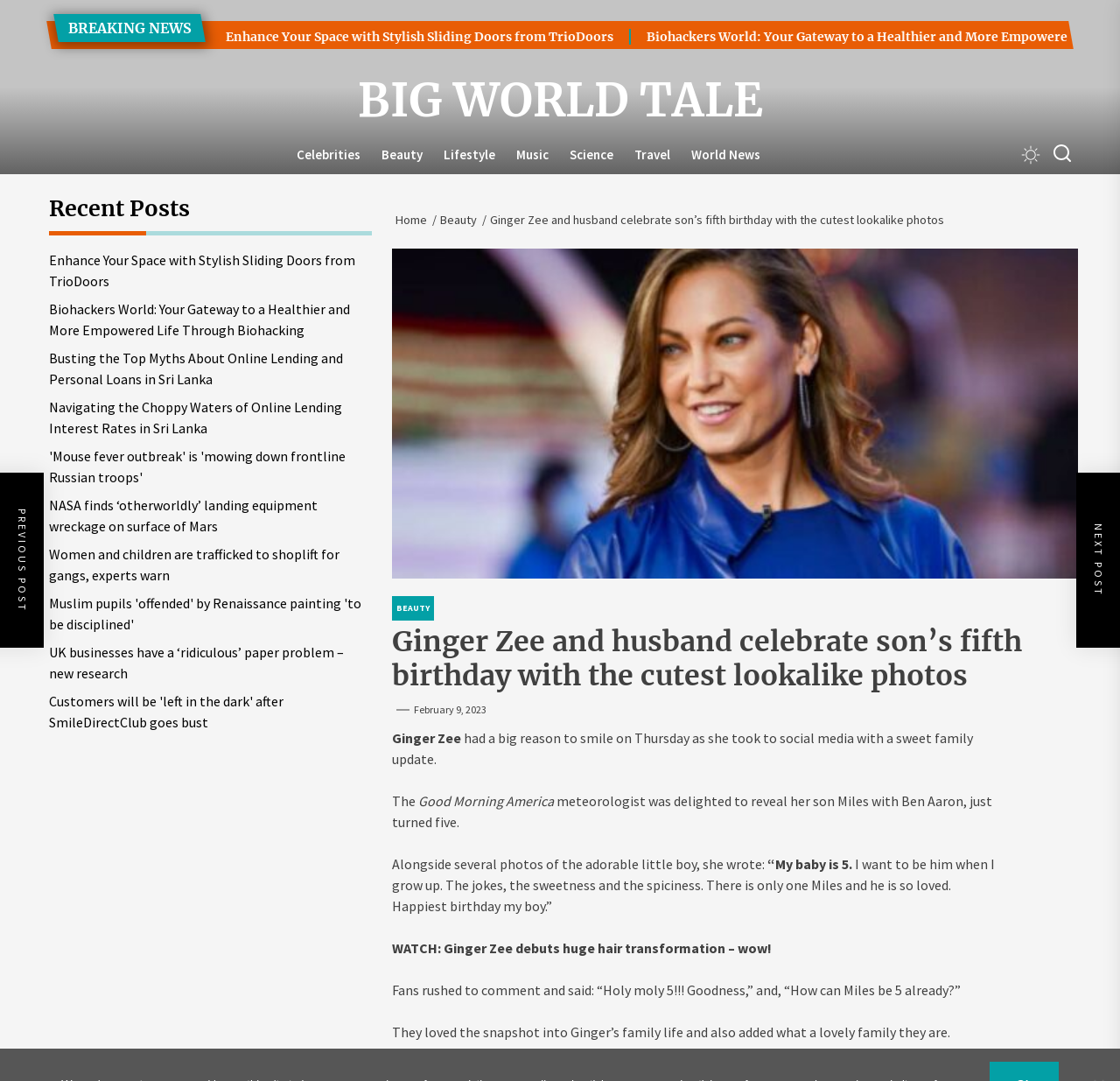Please answer the following question using a single word or phrase: 
How old is Ginger Zee's son Miles?

5